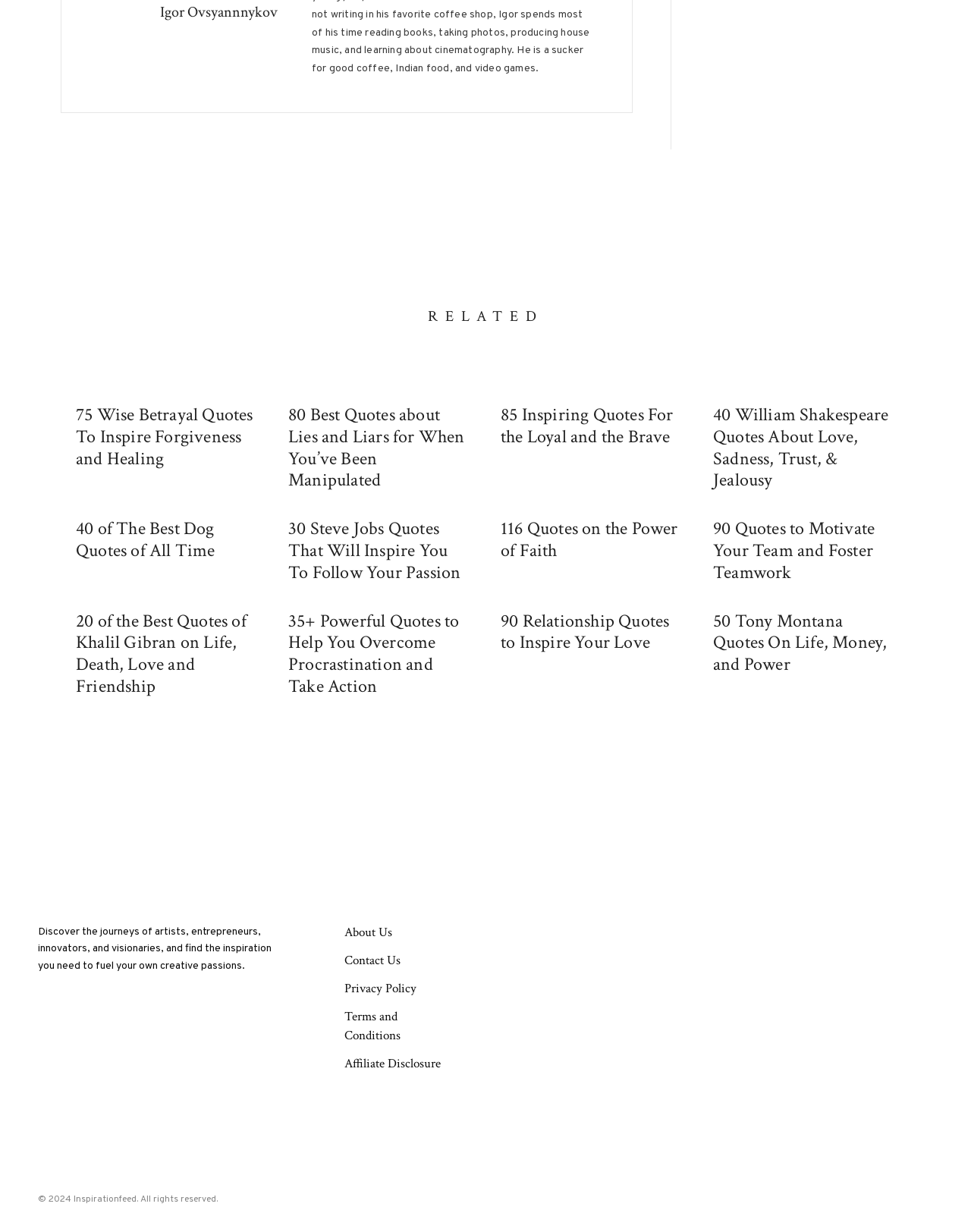Extract the bounding box coordinates for the UI element described by the text: "Share via Email". The coordinates should be in the form of [left, top, right, bottom] with values between 0 and 1.

None